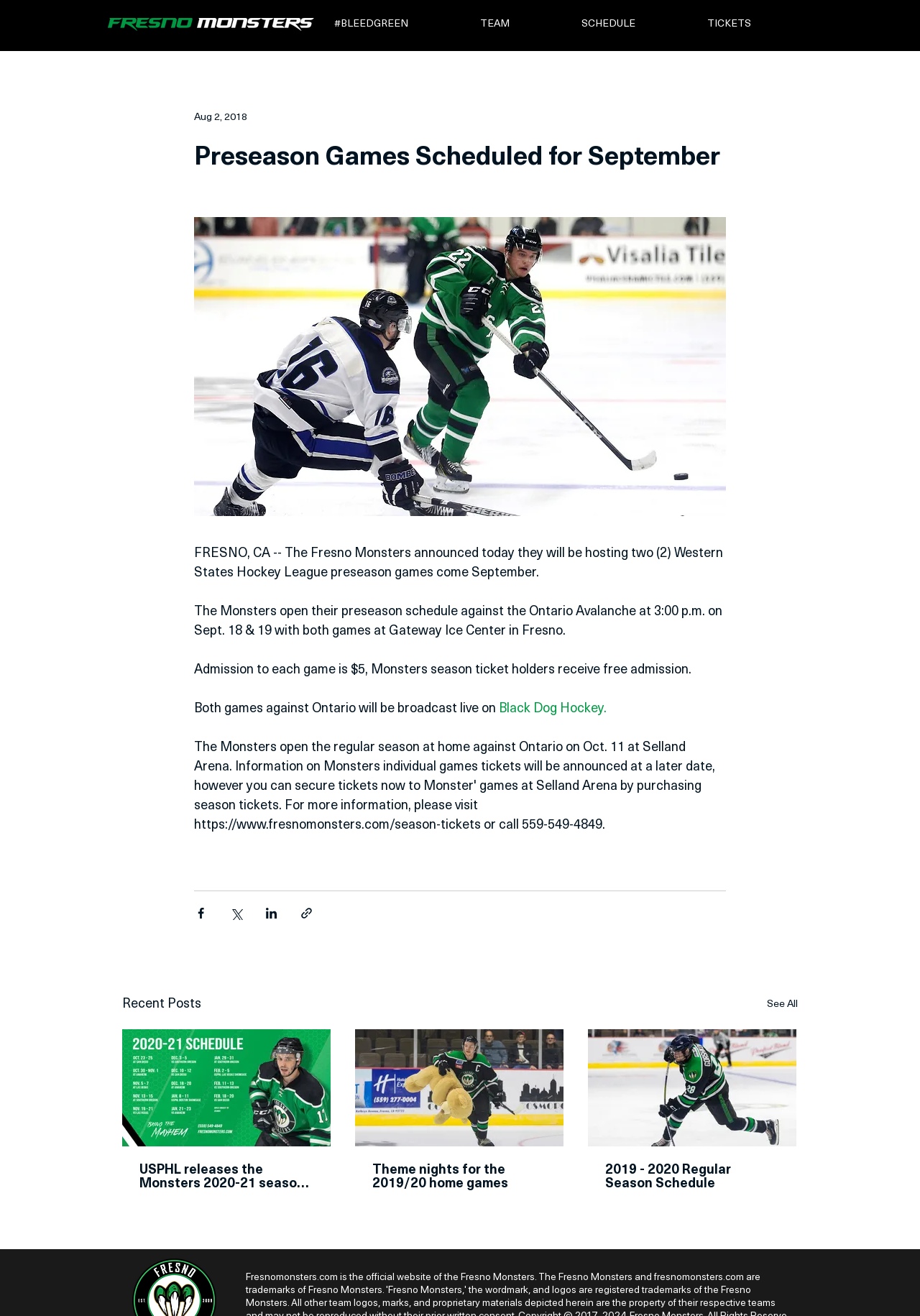Carefully examine the image and provide an in-depth answer to the question: How much is the admission to each preseason game?

The admission price to each preseason game can be found in the article text, which states 'Admission to each game is $5, Monsters season ticket holders receive free admission'.